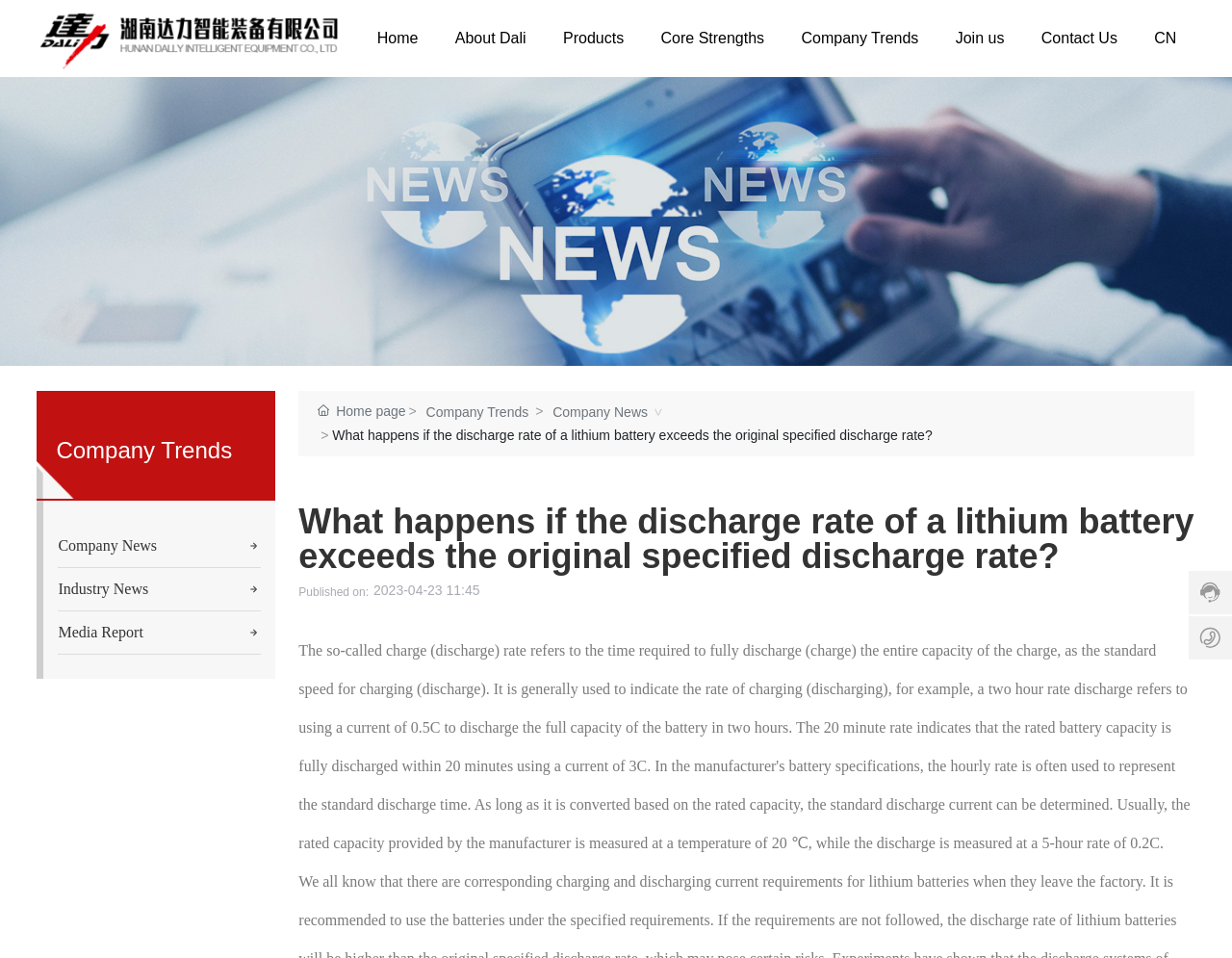Locate the bounding box coordinates of the element that needs to be clicked to carry out the instruction: "Read the article about lithium battery discharge rate". The coordinates should be given as four float numbers ranging from 0 to 1, i.e., [left, top, right, bottom].

[0.27, 0.446, 0.757, 0.462]